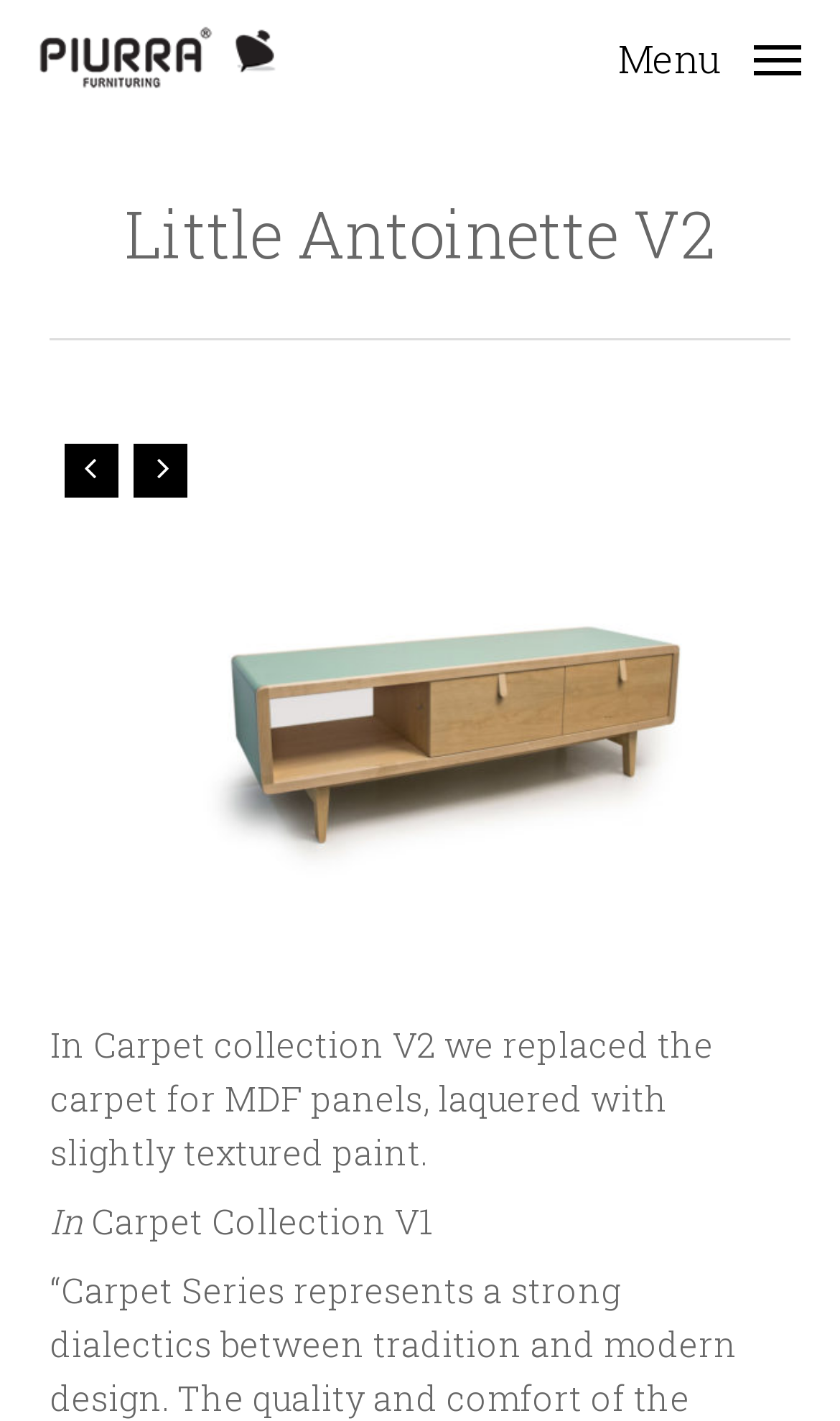Give an in-depth explanation of the webpage layout and content.

The webpage is about Little Antoinette V2, a product from Piurra Furnituring. At the top left, there is a link to Piurra Furnituring accompanied by an image with the same name. On the top right, a navigation menu button is located. 

Below the navigation menu, a heading "Little Antoinette V2" is prominently displayed. Underneath the heading, there are six links, each accompanied by an image, showcasing different designs or variations of Little Antoinette V2. These links and images take up most of the page's content area.

Further down, there are two headings that provide information about the product. The first heading describes the changes made in Carpet collection V2, mentioning the replacement of carpet with MDF panels and the use of slightly textured paint. The second heading is about Carpet Collection V1, but its description is not provided. 

Additionally, there are two links with icons, located on the left side of the page, below the images. These links do not have descriptive text, but they may be used for navigation or other purposes.